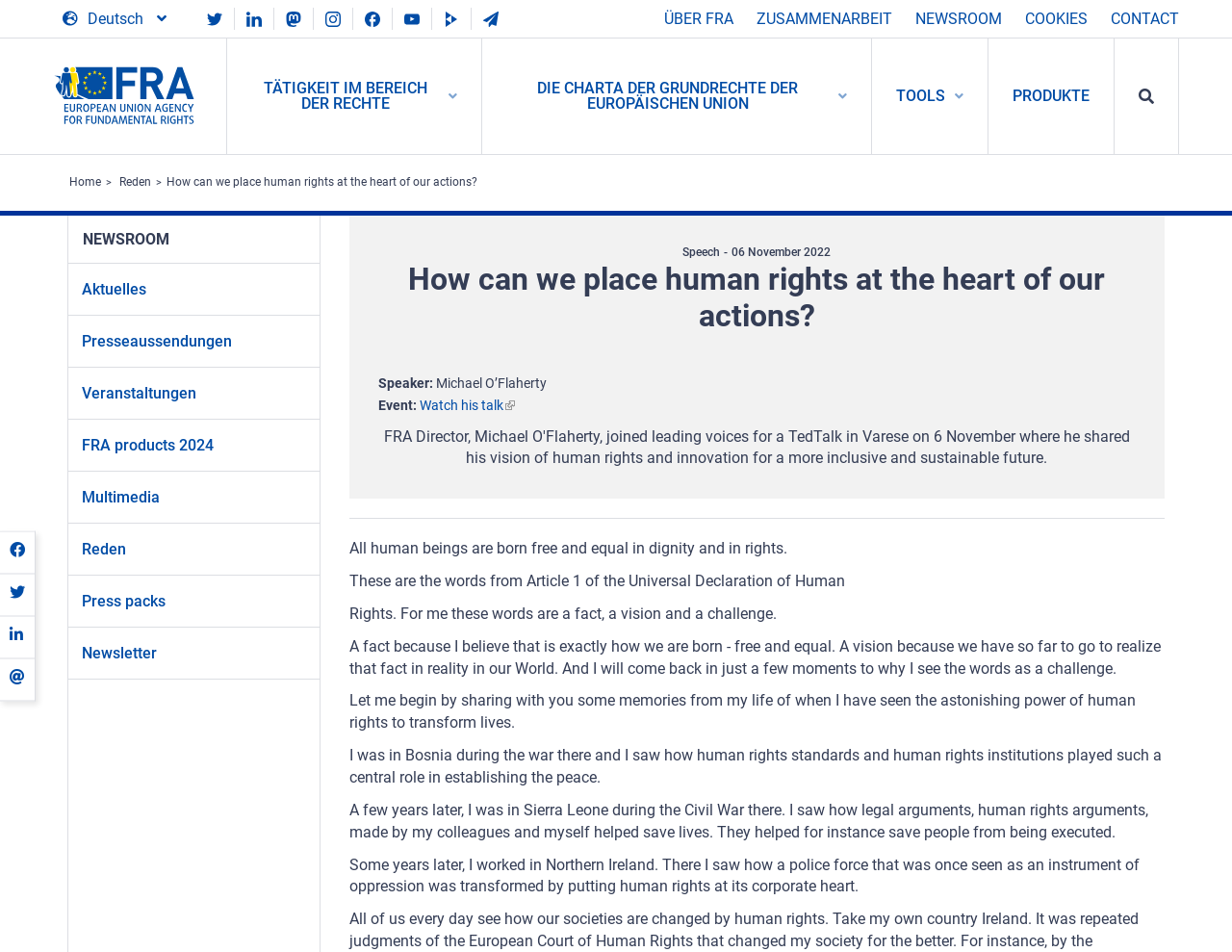What is the language of the website?
Based on the image, answer the question with as much detail as possible.

I found the answer by looking at the language options in the top menu, which include 'Deutsch' and 'English'.